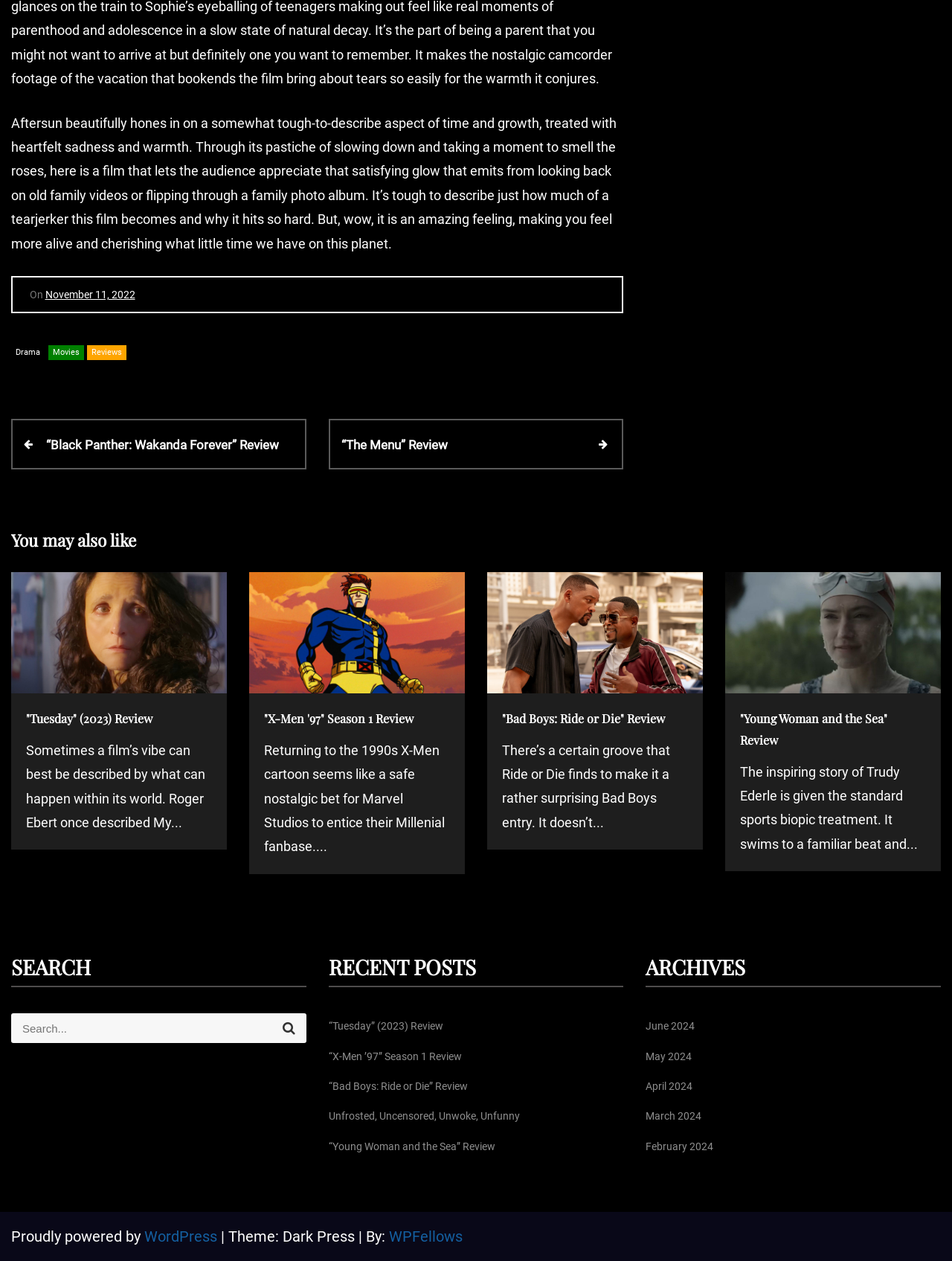Use one word or a short phrase to answer the question provided: 
How many recent posts are listed on the webpage?

5